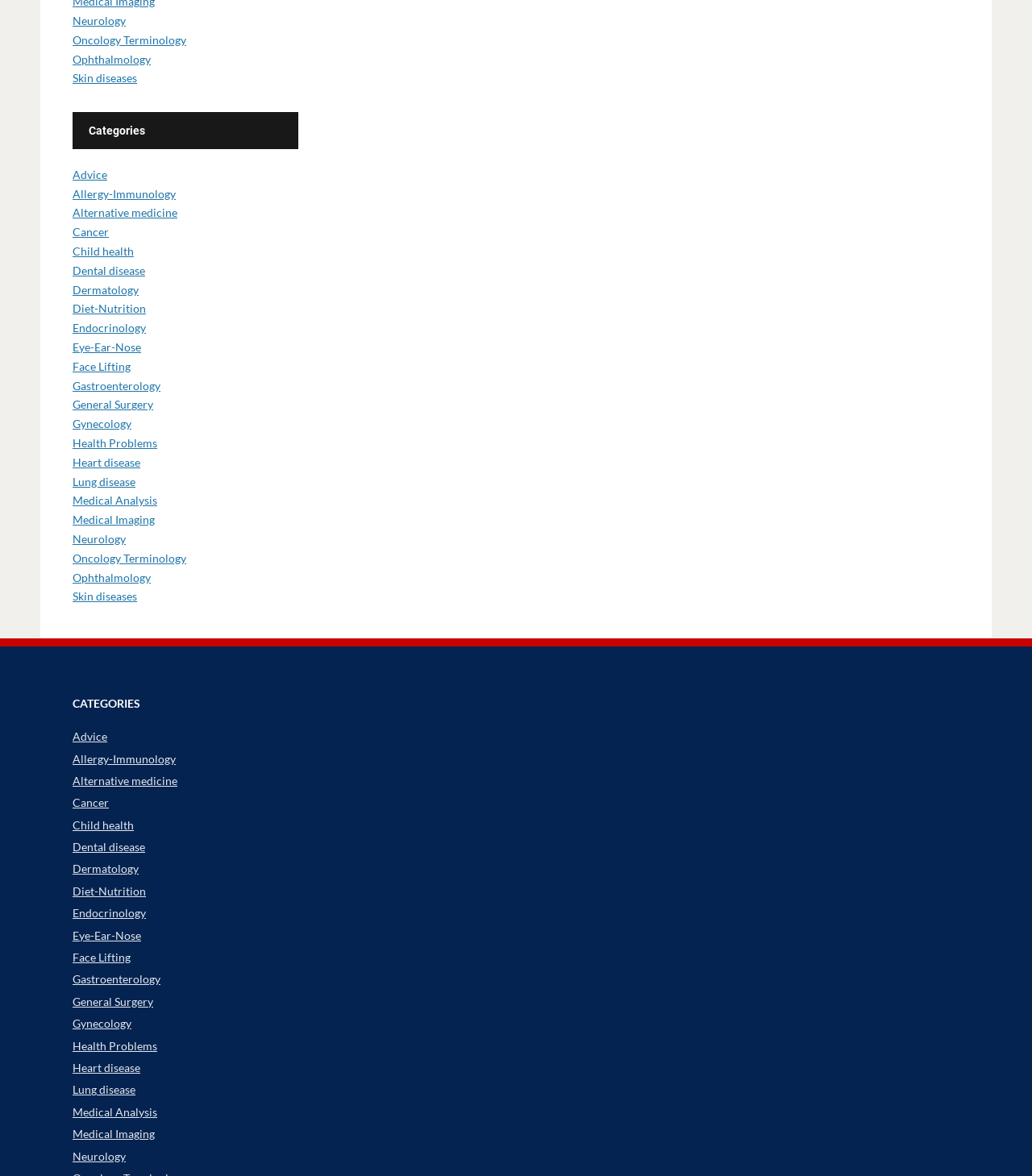Identify the bounding box coordinates for the UI element that matches this description: "Skin diseases".

[0.07, 0.501, 0.133, 0.513]